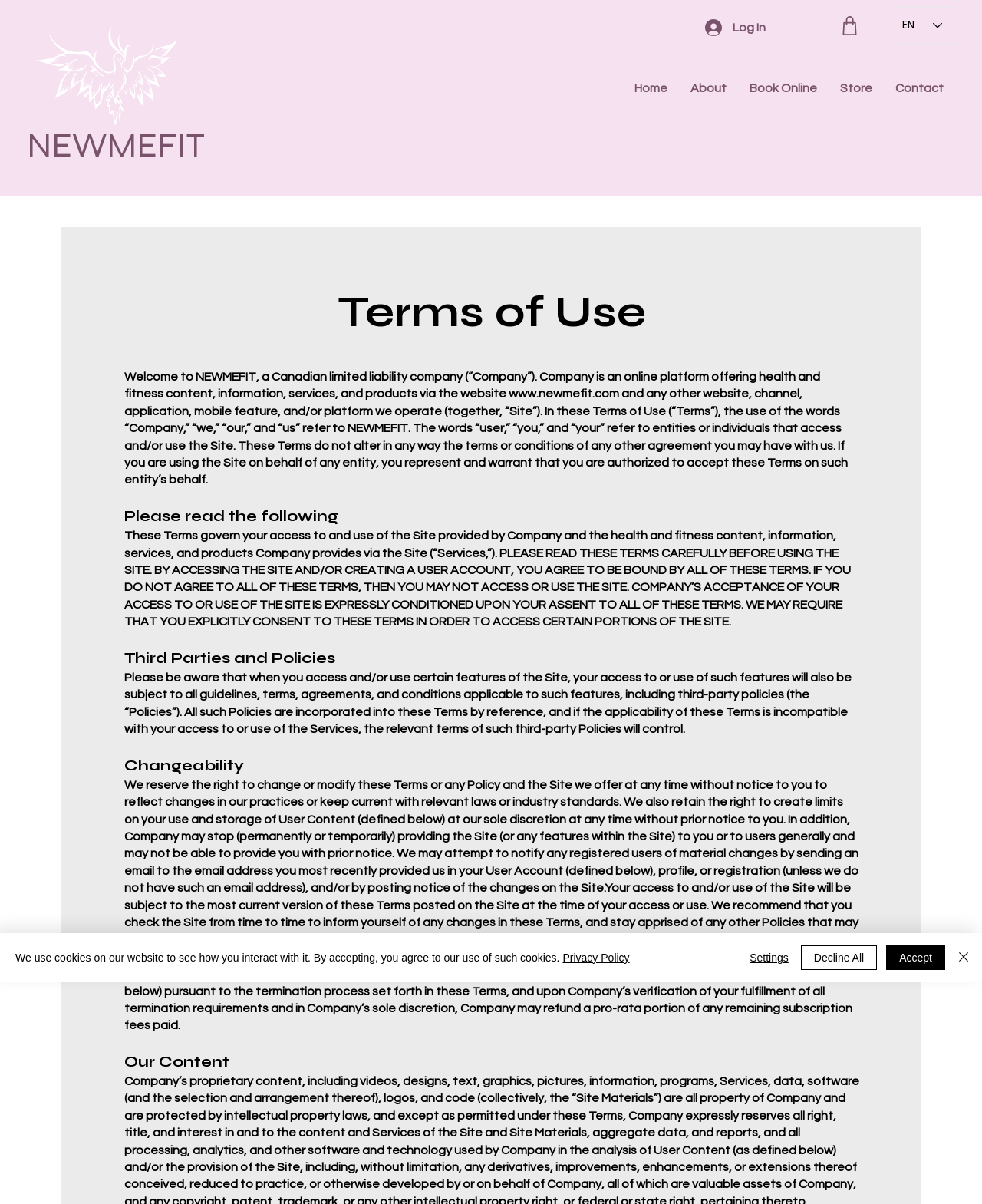Locate the bounding box coordinates of the clickable area to execute the instruction: "Go to Home". Provide the coordinates as four float numbers between 0 and 1, represented as [left, top, right, bottom].

[0.634, 0.061, 0.691, 0.086]